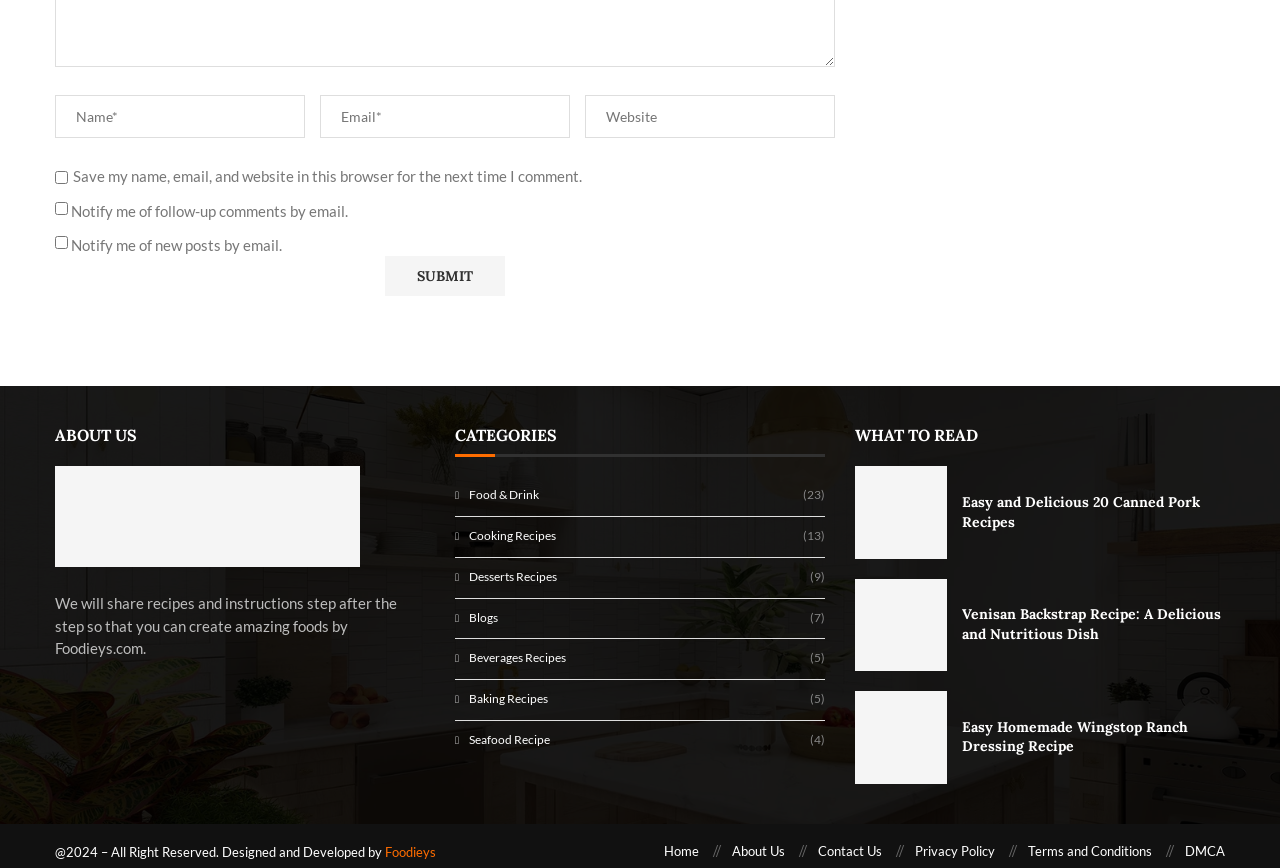How many links are listed under 'WHAT TO READ'?
Based on the image, respond with a single word or phrase.

3